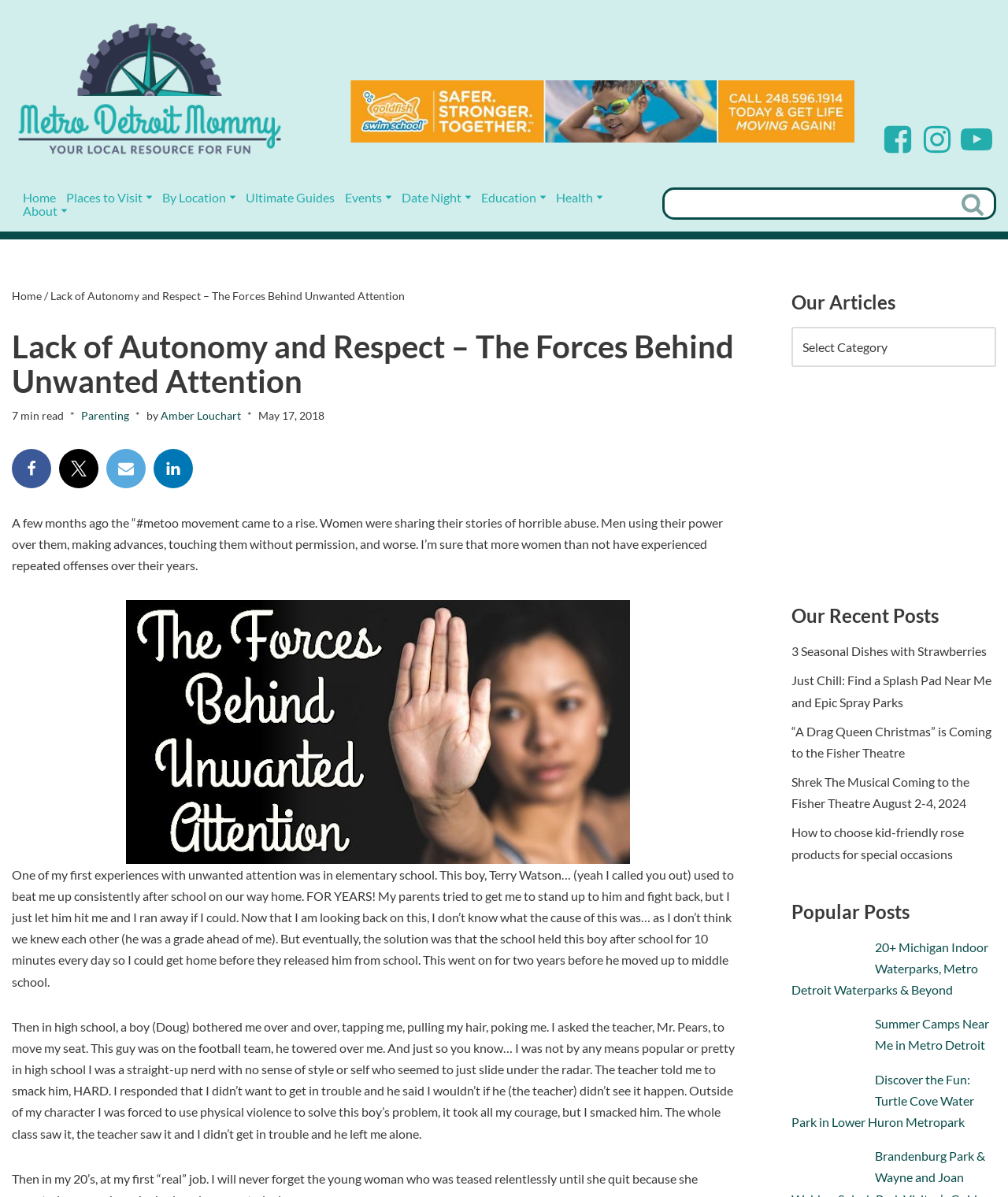Given the element description "aria-label="Youtube" title="Youtube"" in the screenshot, predict the bounding box coordinates of that UI element.

[0.949, 0.1, 0.988, 0.133]